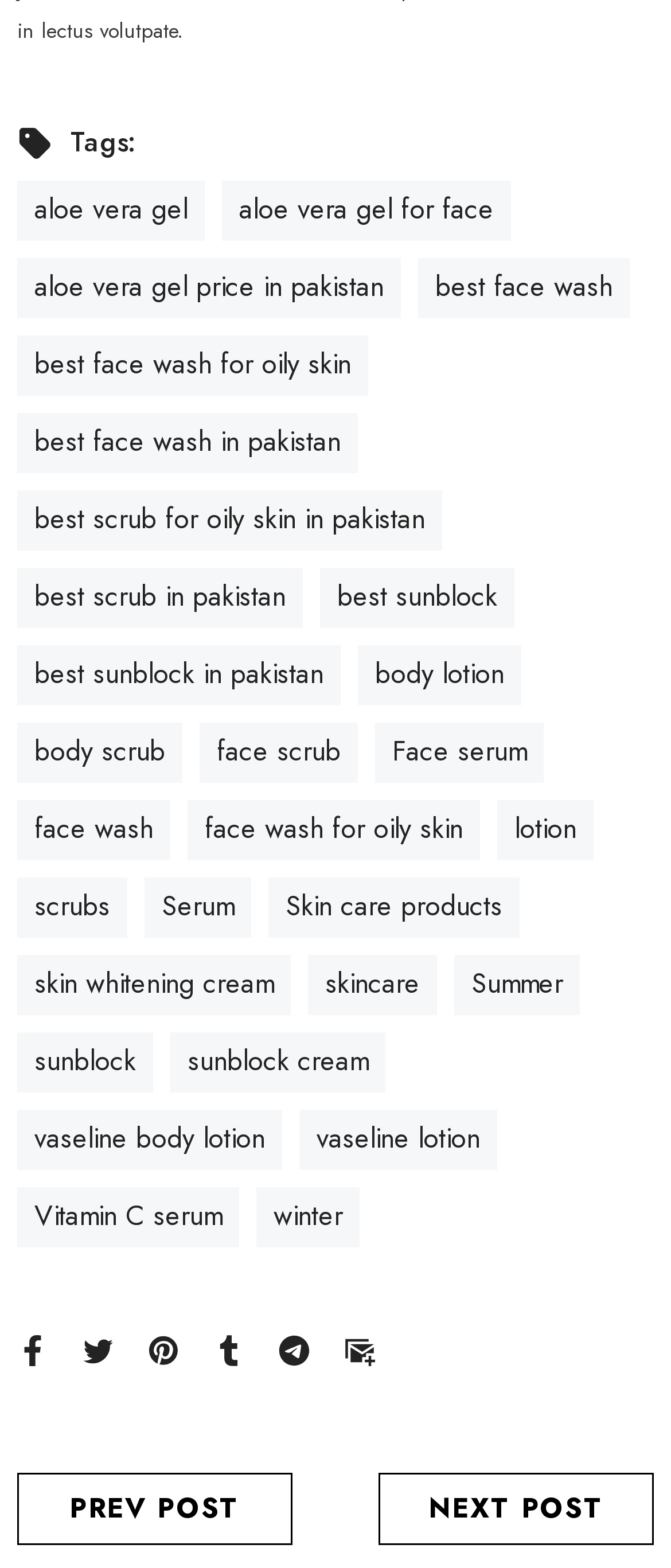How many social media links are on the webpage?
Using the visual information from the image, give a one-word or short-phrase answer.

6